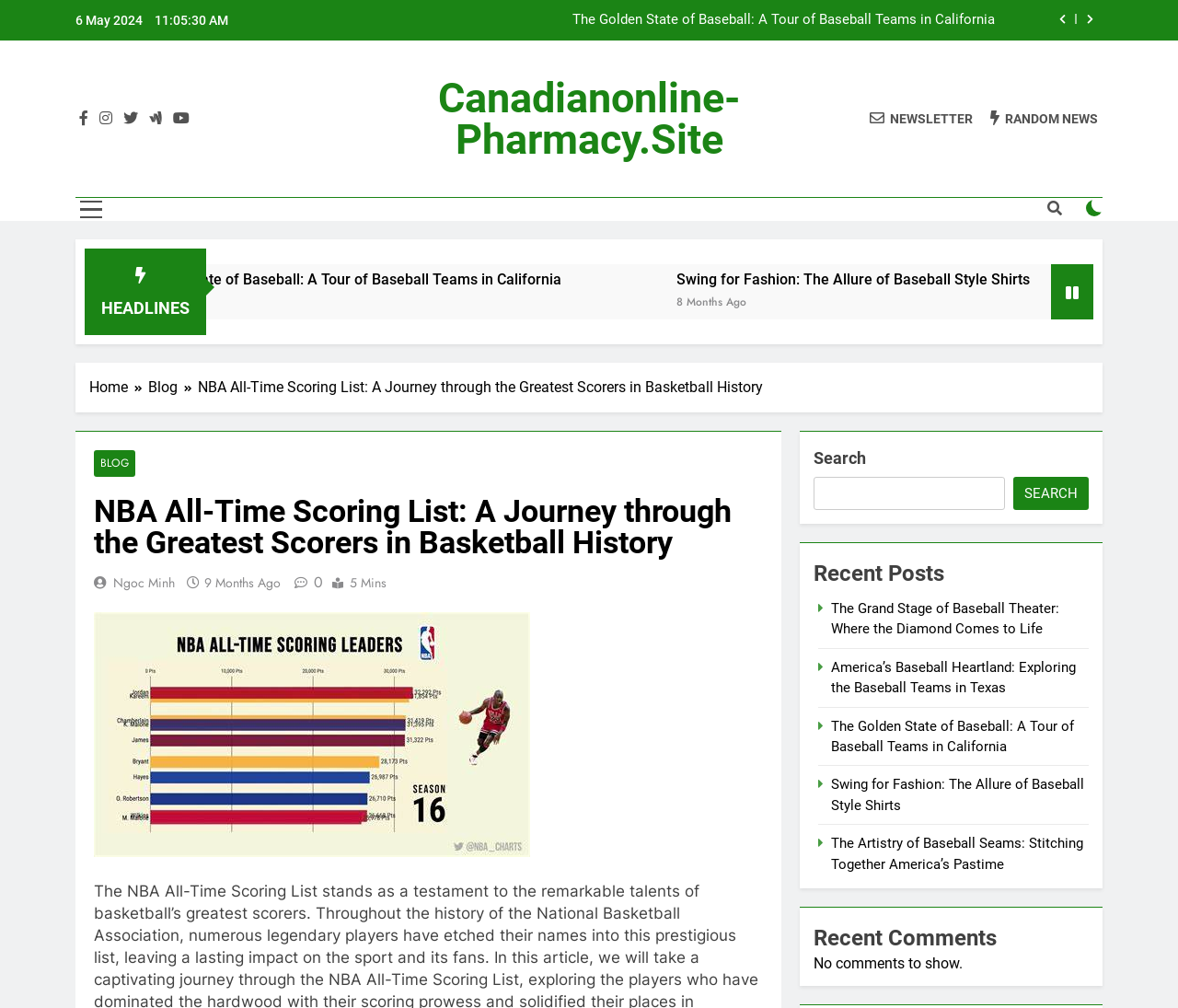Please examine the image and answer the question with a detailed explanation:
Is there a search function on the webpage?

I found a search box with a 'Search' button, which indicates that there is a search function on the webpage.